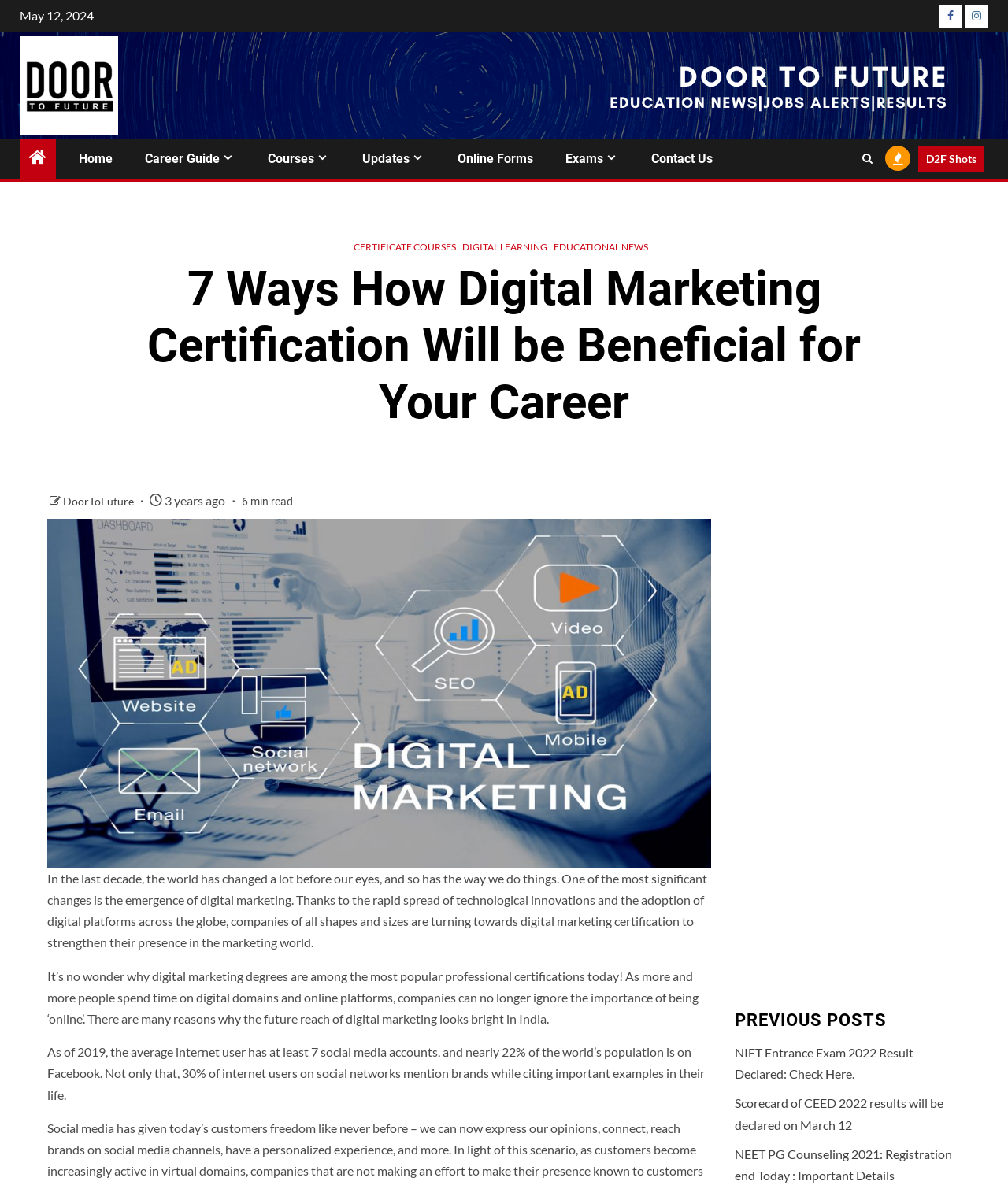Please locate the bounding box coordinates of the element that should be clicked to achieve the given instruction: "Go to the Home page".

[0.078, 0.128, 0.112, 0.14]